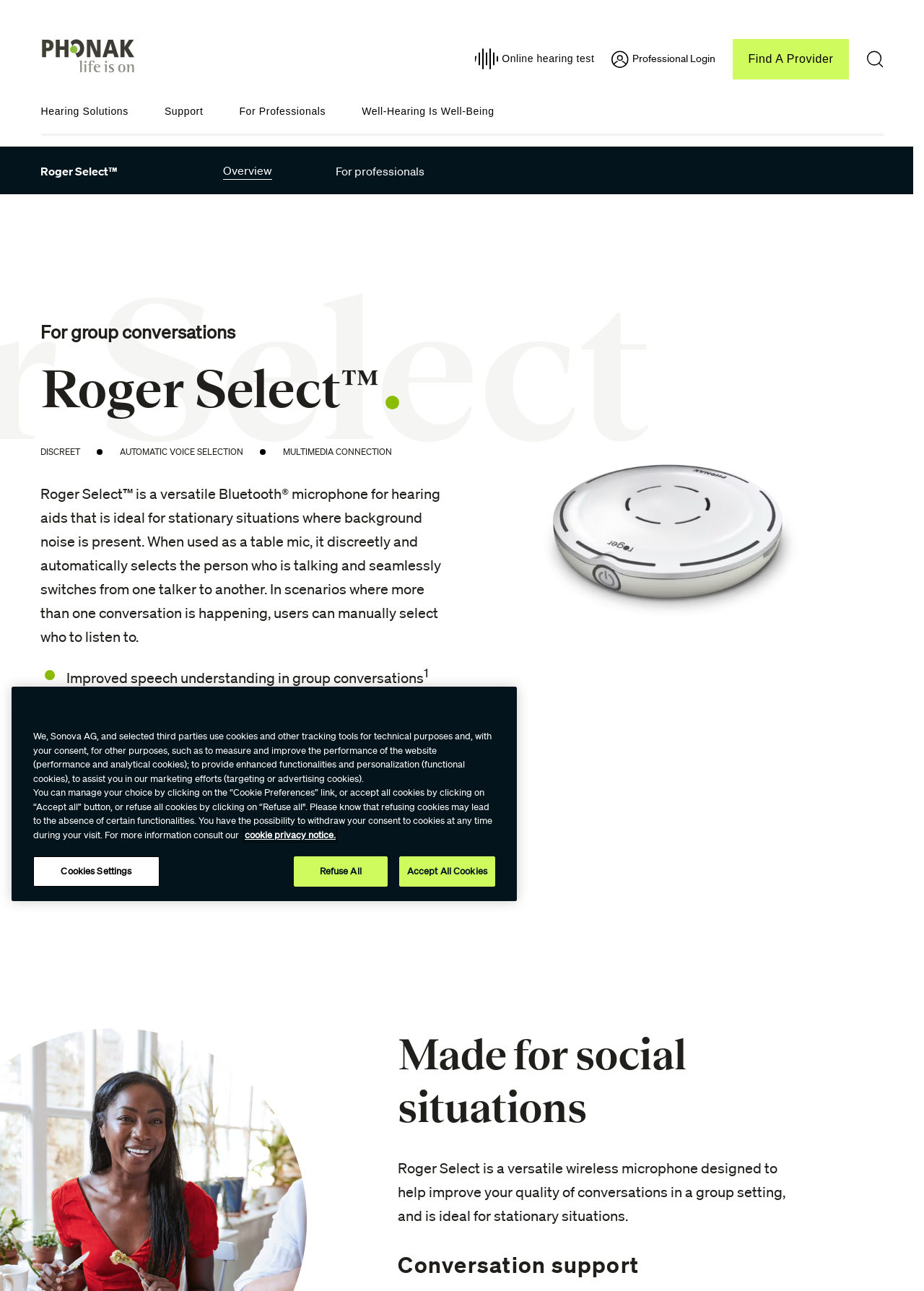Identify the bounding box coordinates of the section that should be clicked to achieve the task described: "Click the Phonak logo".

[0.041, 0.048, 0.149, 0.059]